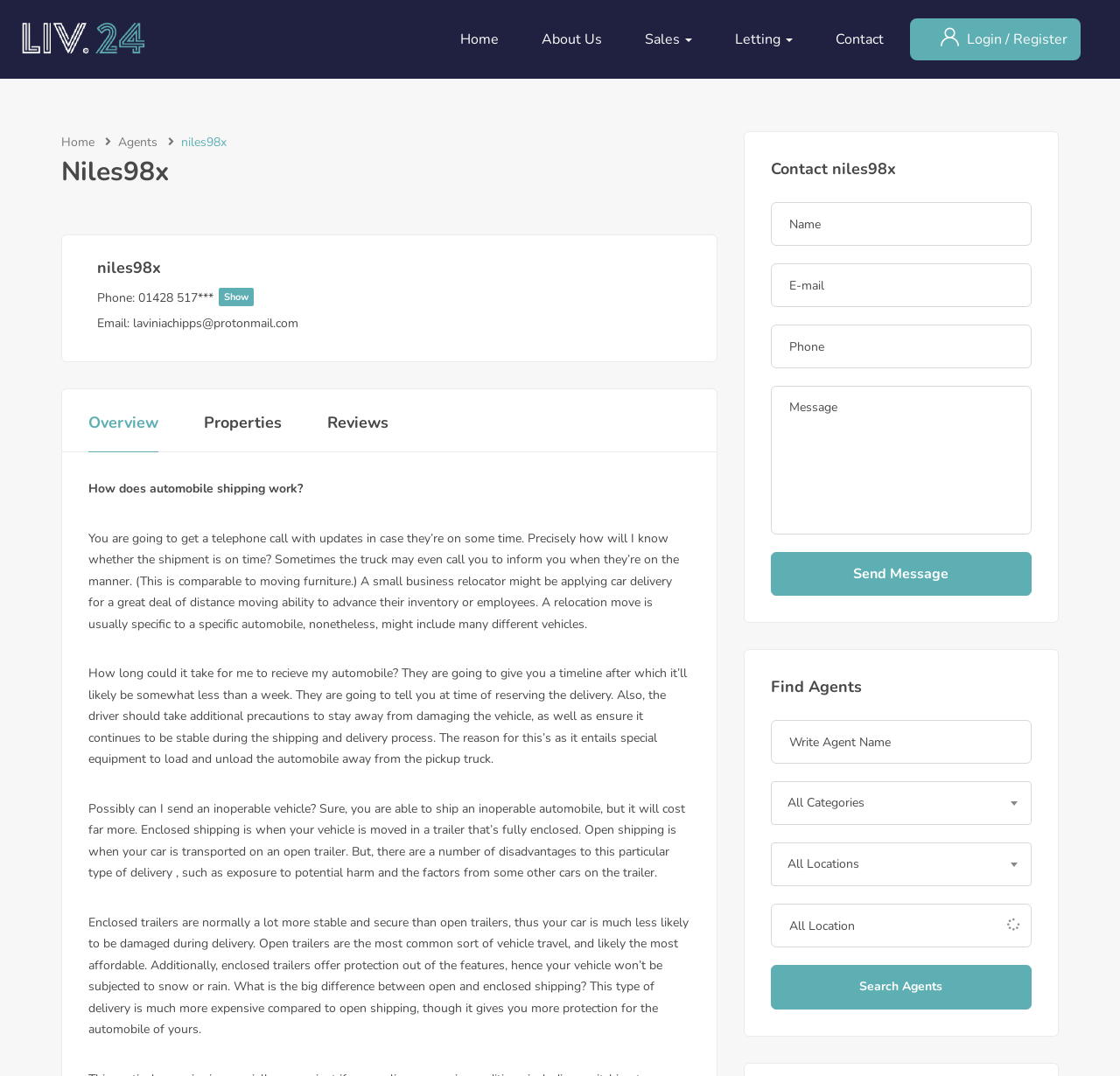Please determine the bounding box coordinates of the section I need to click to accomplish this instruction: "Enter your name in the Name field".

[0.688, 0.188, 0.921, 0.229]